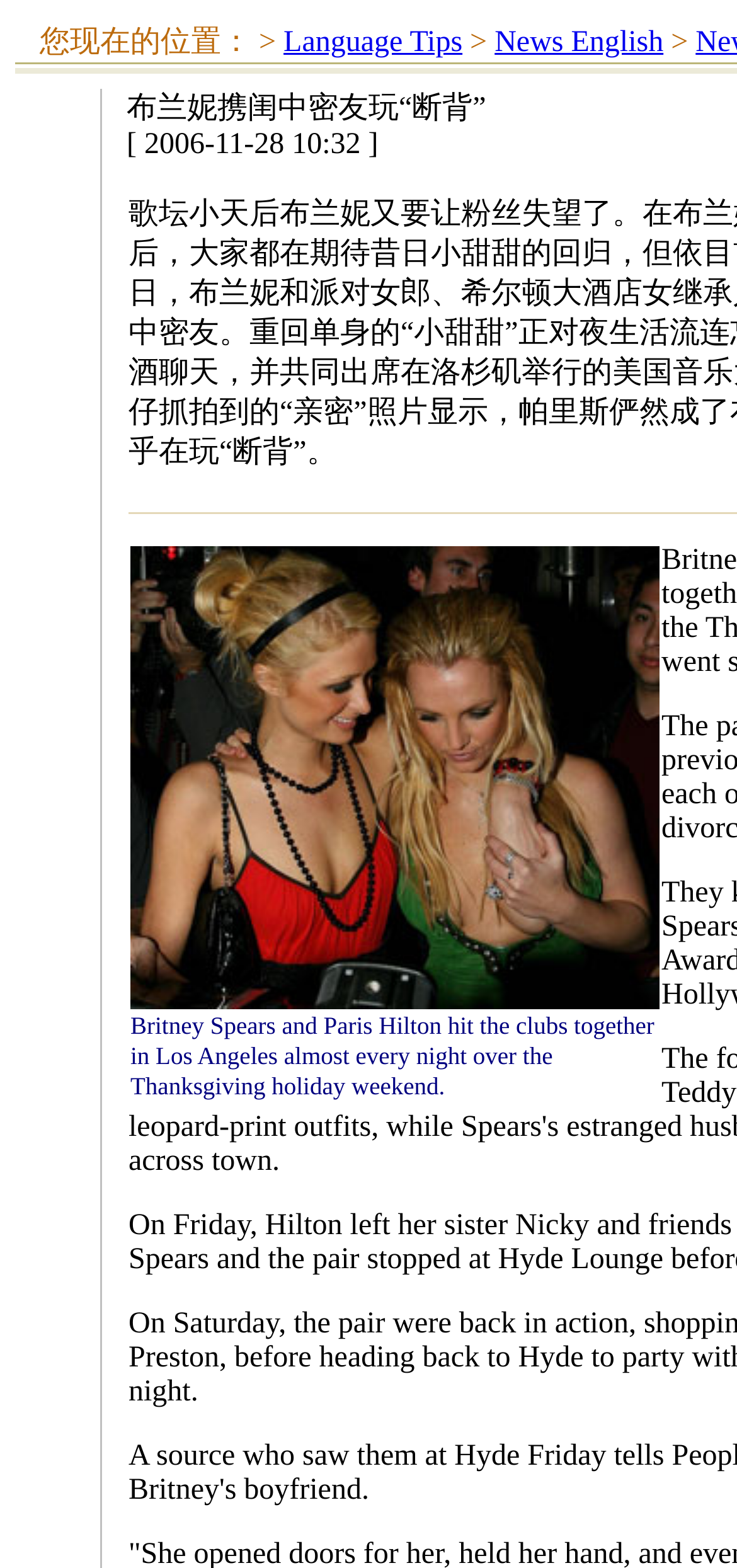Using the description "Language Tips", predict the bounding box of the relevant HTML element.

[0.385, 0.017, 0.627, 0.037]